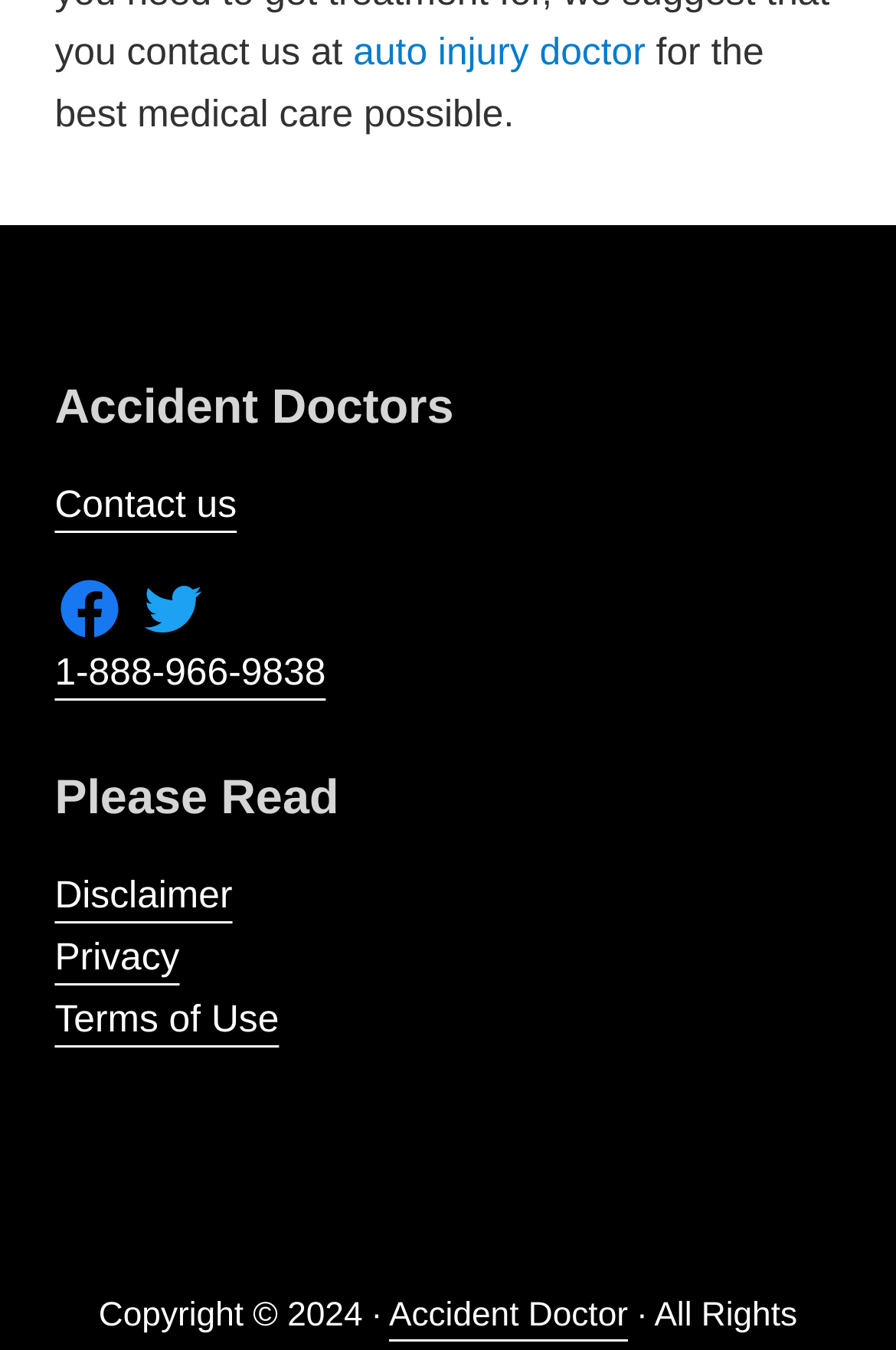Extract the bounding box coordinates for the described element: "1-888-966-9838". The coordinates should be represented as four float numbers between 0 and 1: [left, top, right, bottom].

[0.061, 0.481, 0.364, 0.514]